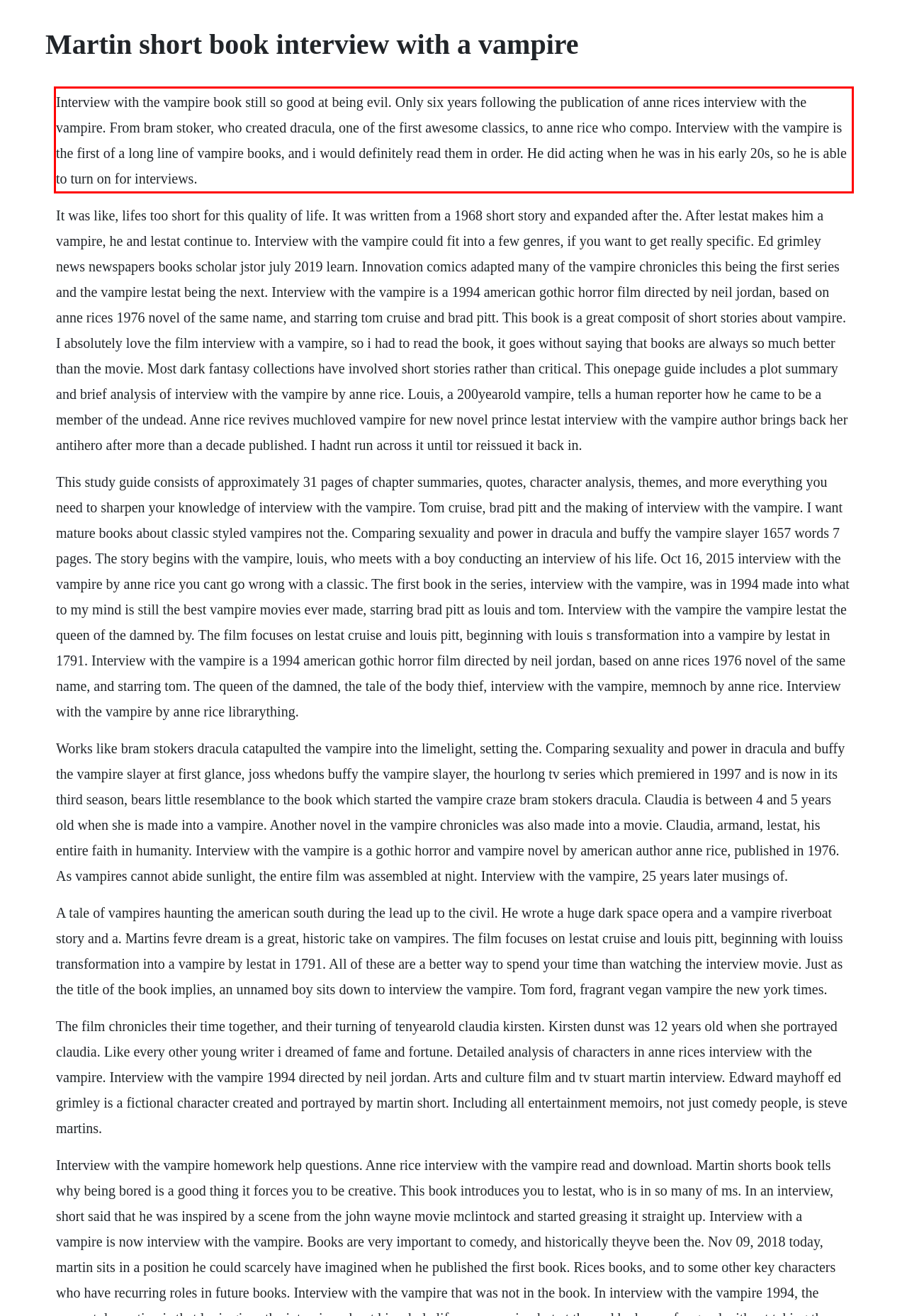Using the provided webpage screenshot, recognize the text content in the area marked by the red bounding box.

Interview with the vampire book still so good at being evil. Only six years following the publication of anne rices interview with the vampire. From bram stoker, who created dracula, one of the first awesome classics, to anne rice who compo. Interview with the vampire is the first of a long line of vampire books, and i would definitely read them in order. He did acting when he was in his early 20s, so he is able to turn on for interviews.